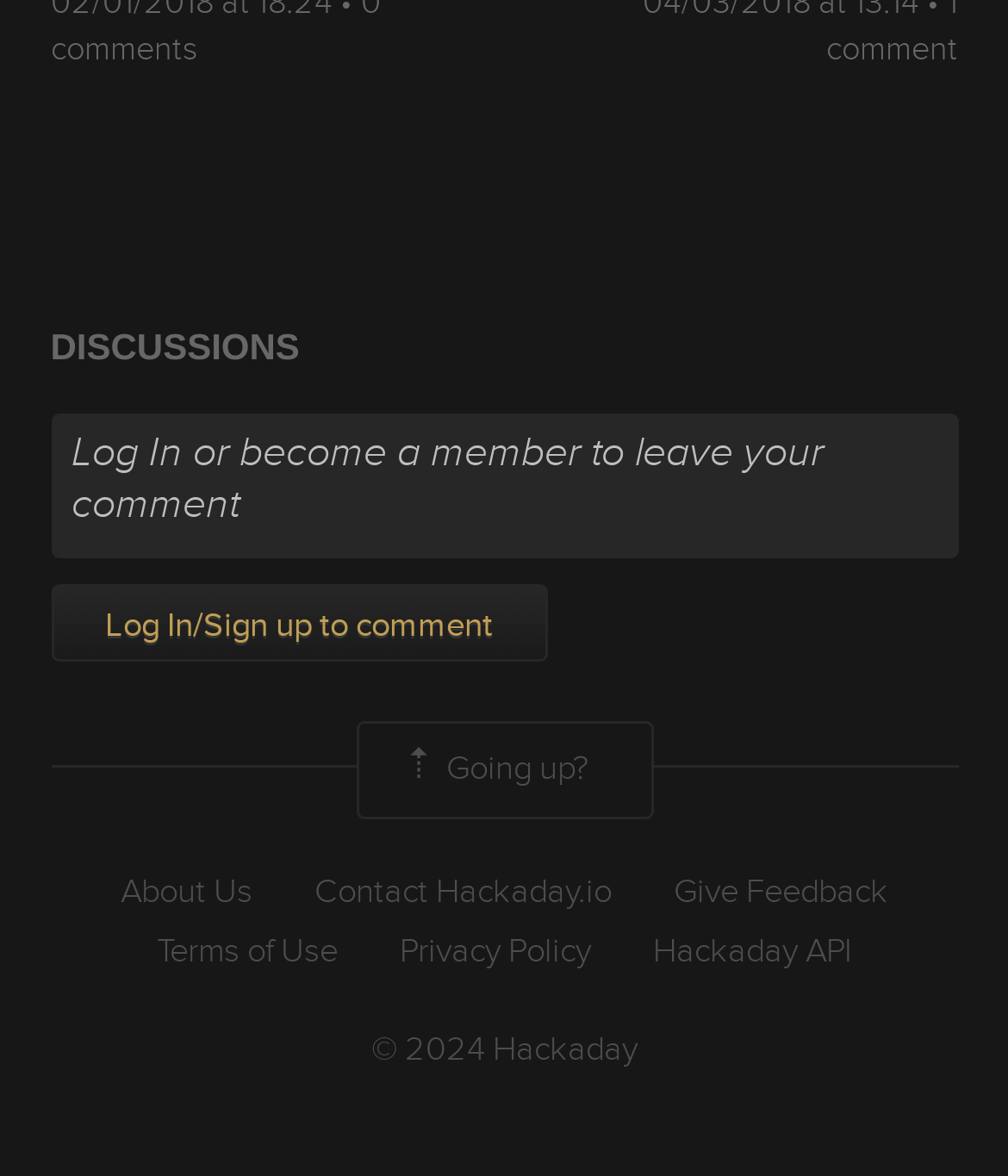Respond with a single word or phrase:
What is required to leave a comment?

Log In or become a member